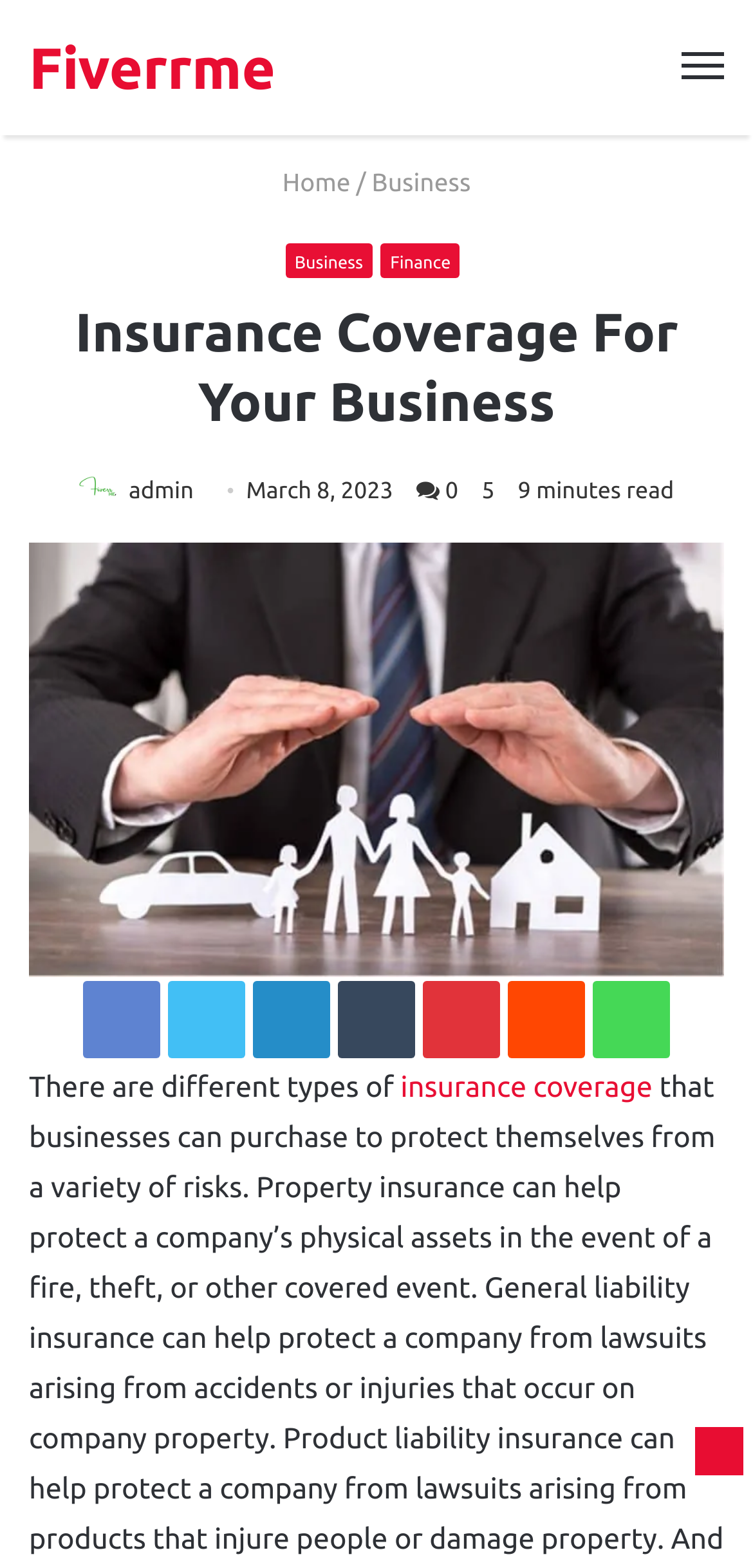What is the estimated reading time of the content?
Provide a detailed and extensive answer to the question.

The webpage displays a reading time of '9 minutes read', which suggests that the content is estimated to take around 9 minutes to read.